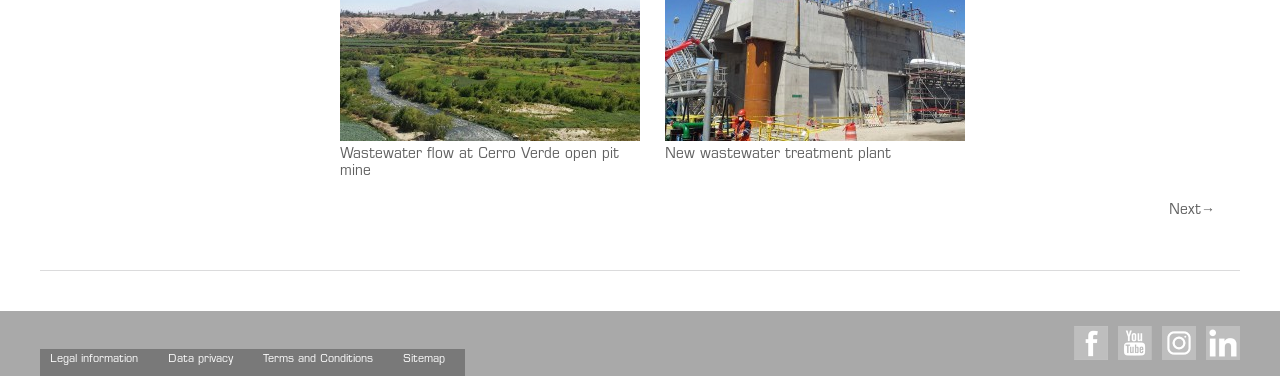Please determine the bounding box coordinates for the element that should be clicked to follow these instructions: "Go to legal information".

[0.031, 0.928, 0.123, 1.0]